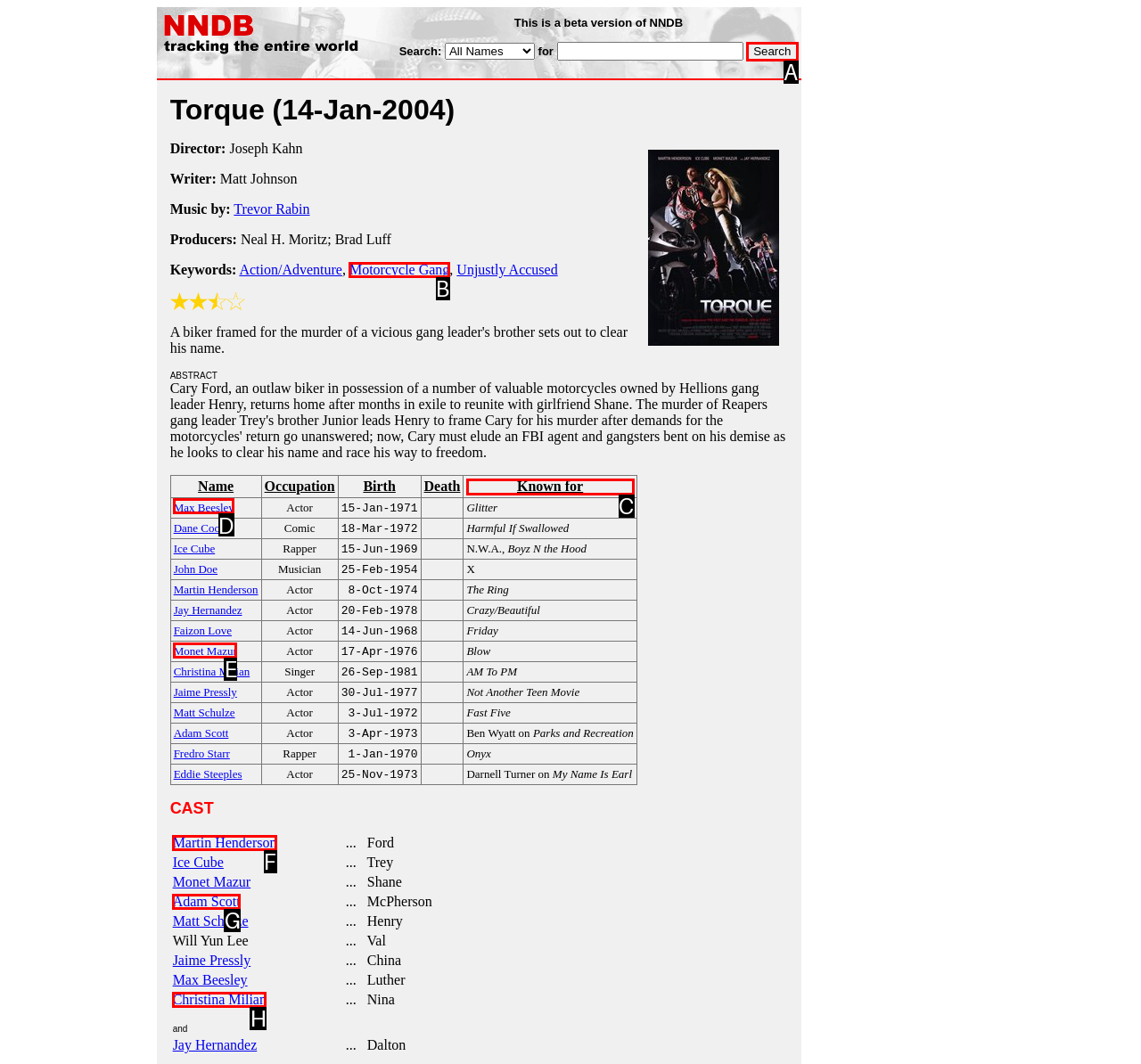Show which HTML element I need to click to perform this task: View details of Max Beesley Answer with the letter of the correct choice.

D